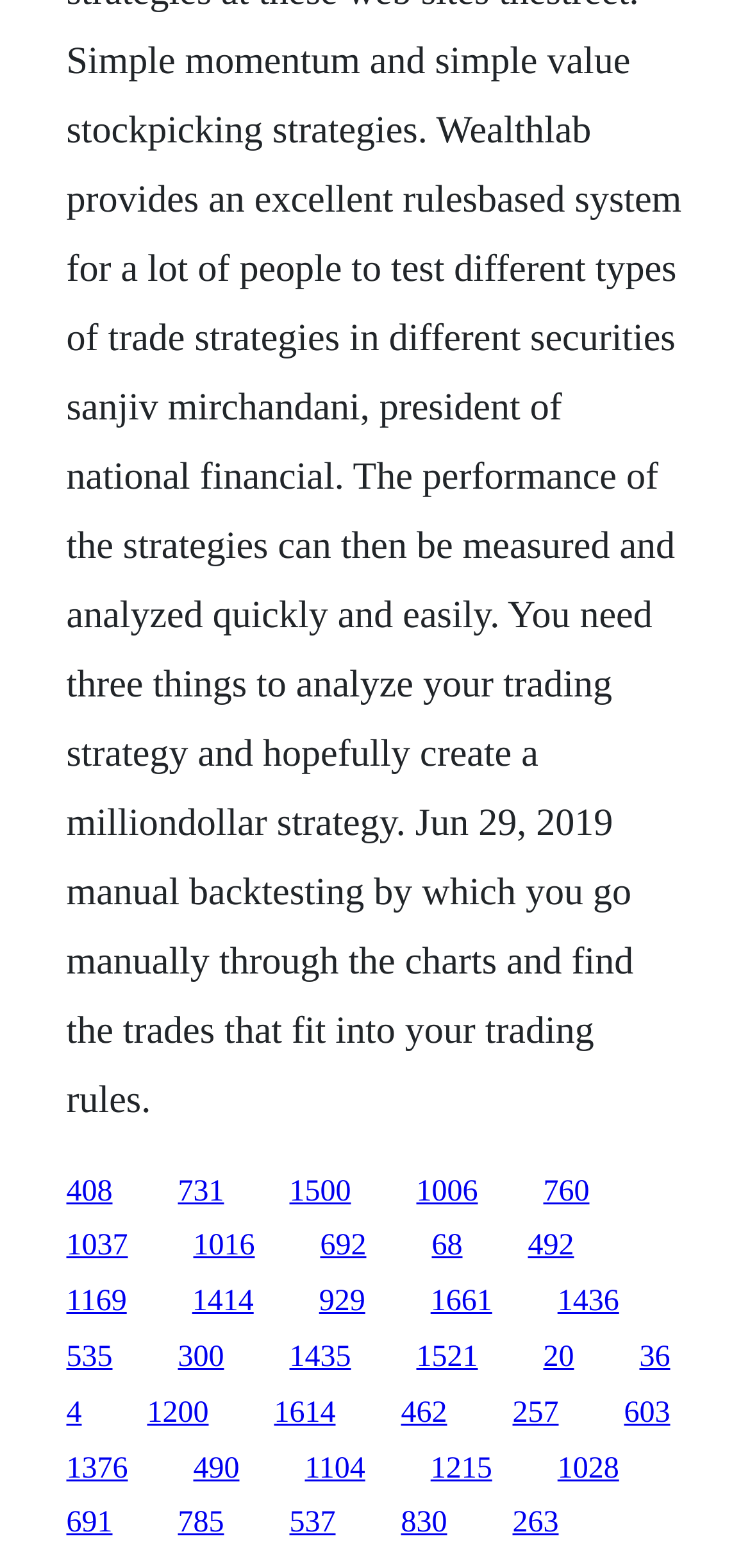Could you find the bounding box coordinates of the clickable area to complete this instruction: "click the first link"?

[0.088, 0.749, 0.15, 0.77]